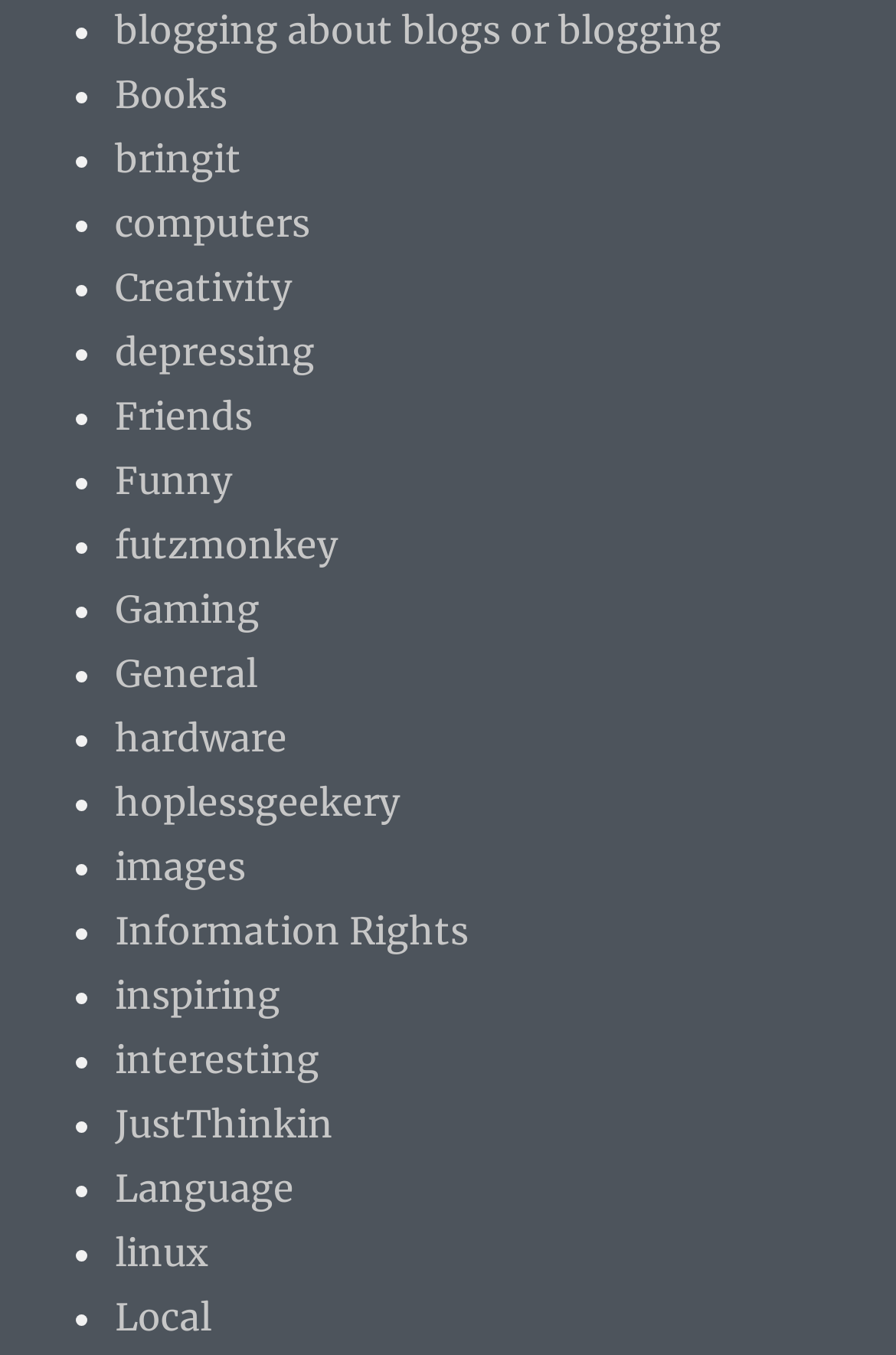Please give a short response to the question using one word or a phrase:
What is the last link on the webpage?

Local